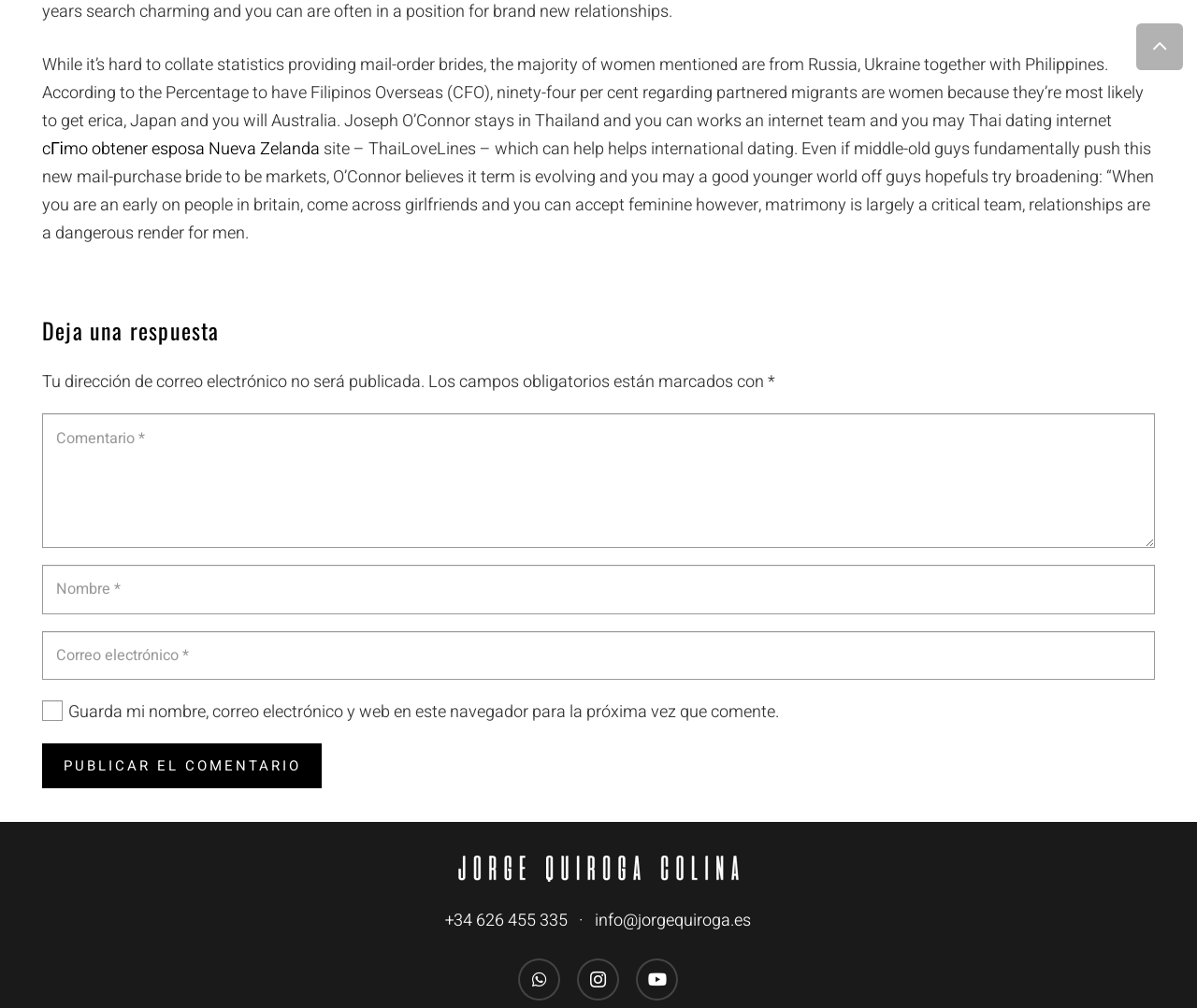Determine the bounding box coordinates of the clickable area required to perform the following instruction: "Click the 'cГіmo obtener esposa Nueva Zelanda' link". The coordinates should be represented as four float numbers between 0 and 1: [left, top, right, bottom].

[0.035, 0.135, 0.267, 0.16]